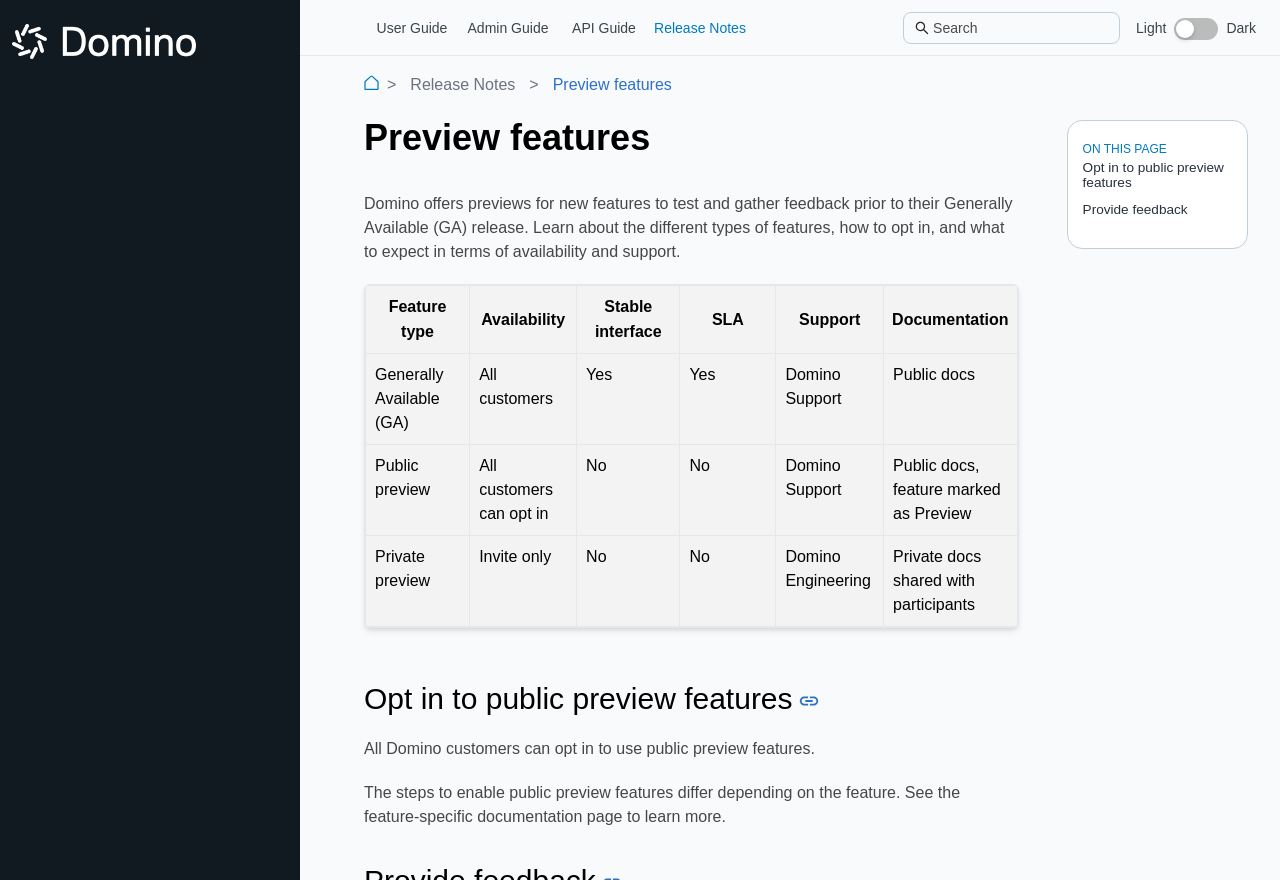Please find the bounding box coordinates of the section that needs to be clicked to achieve this instruction: "View archives for December 2023".

None